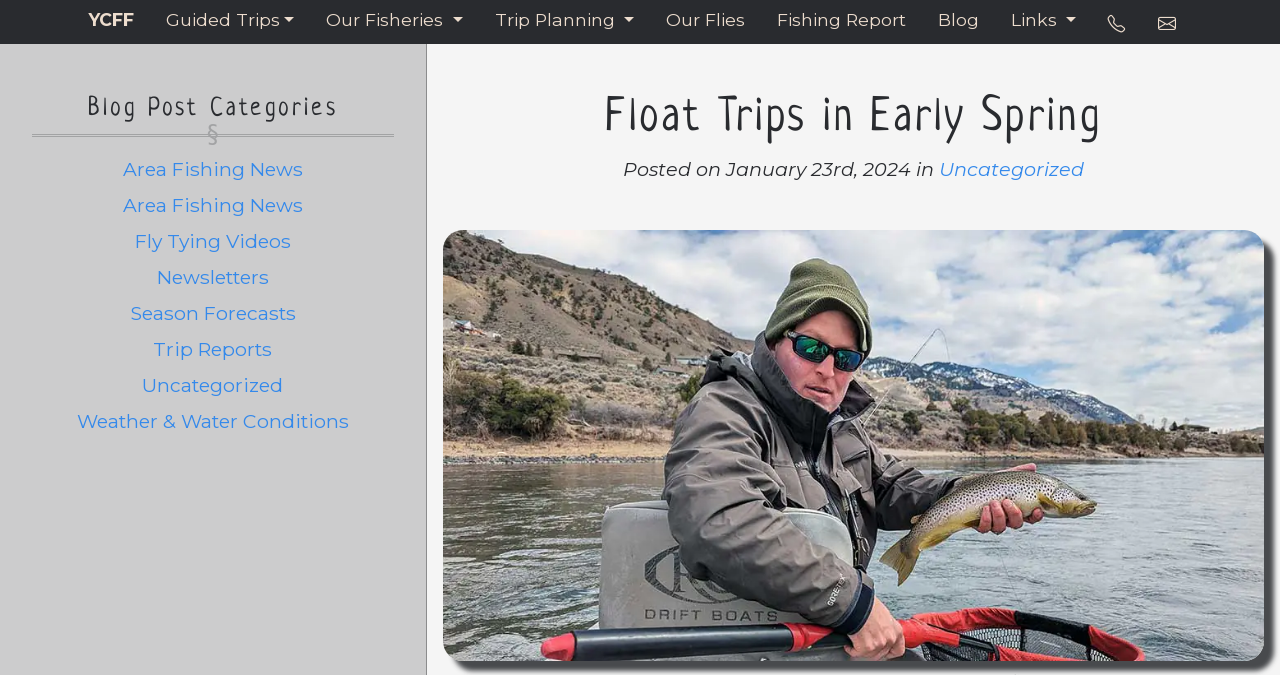Create a detailed narrative describing the layout and content of the webpage.

This webpage is about Yellowstone Country Fly Fishing, specifically focusing on early spring float fishing in Montana. At the top, there is a navigation menu with links to various sections, including "Guided Trips", "Our Fisheries", "Trip Planning", "Our Flies", "Fishing Report", "Blog", and "Links". The menu is followed by contact information, including a telephone number and an e-mail address.

Below the navigation menu, there is a section titled "Blog Post Categories" with links to different categories, such as "Area Fishing News", "Fly Tying Videos", "Newsletters", "Season Forecasts", "Trip Reports", "Uncategorized", and "Weather & Water Conditions".

The main content of the page is about float trips in early spring, with a heading "Float Trips in Early Spring" and a subheading "Posted on January 23rd, 2024 in Uncategorized". The page features a prominent image of an angler holding a brown trout, with snow in the background. The image takes up most of the page's width and is positioned below the navigation menu and the blog post categories section.